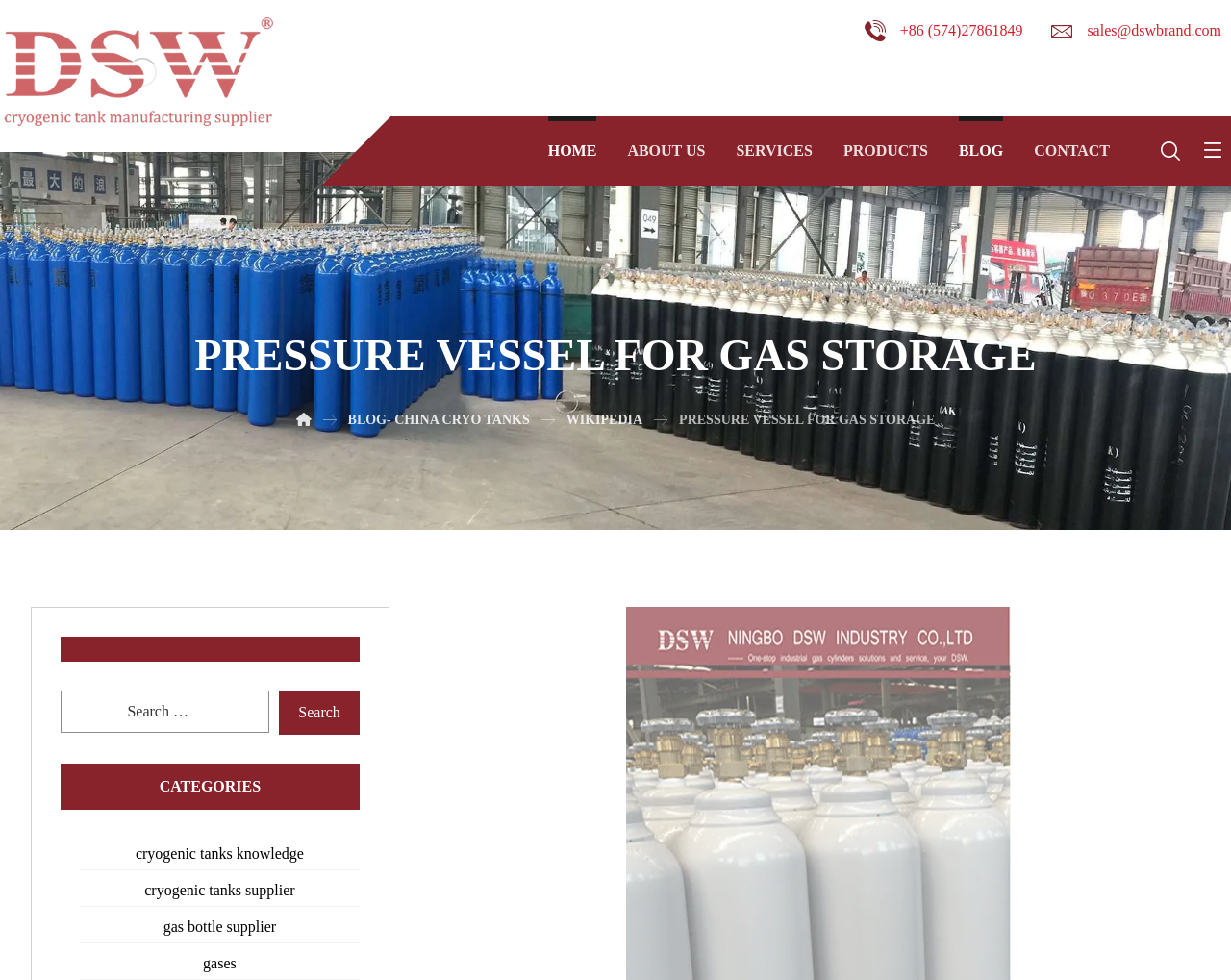What is the purpose of the search bar?
Using the image provided, answer with just one word or phrase.

To search for products or information